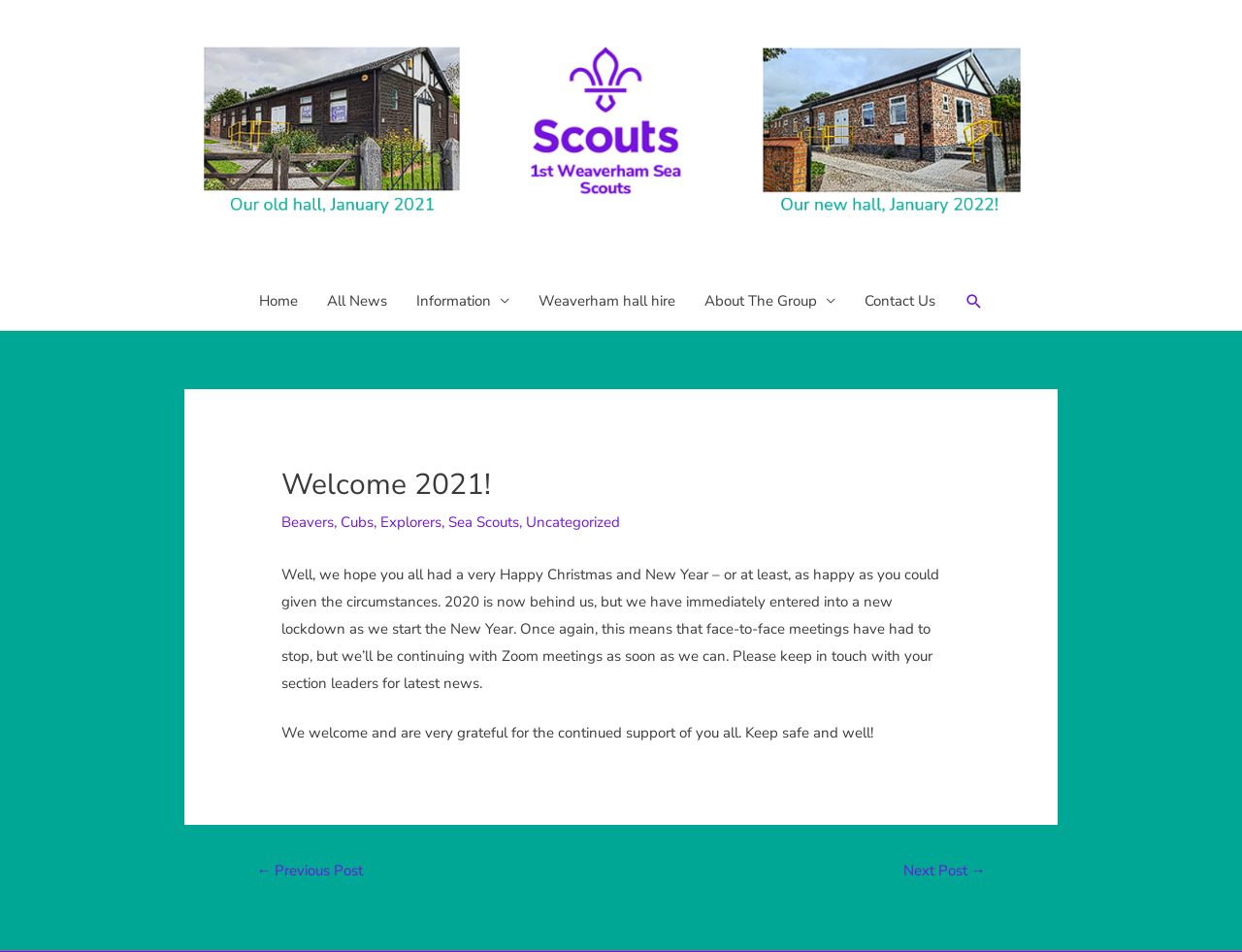Specify the bounding box coordinates of the element's region that should be clicked to achieve the following instruction: "Search for something". The bounding box coordinates consist of four float numbers between 0 and 1, in the format [left, top, right, bottom].

[0.776, 0.306, 0.792, 0.326]